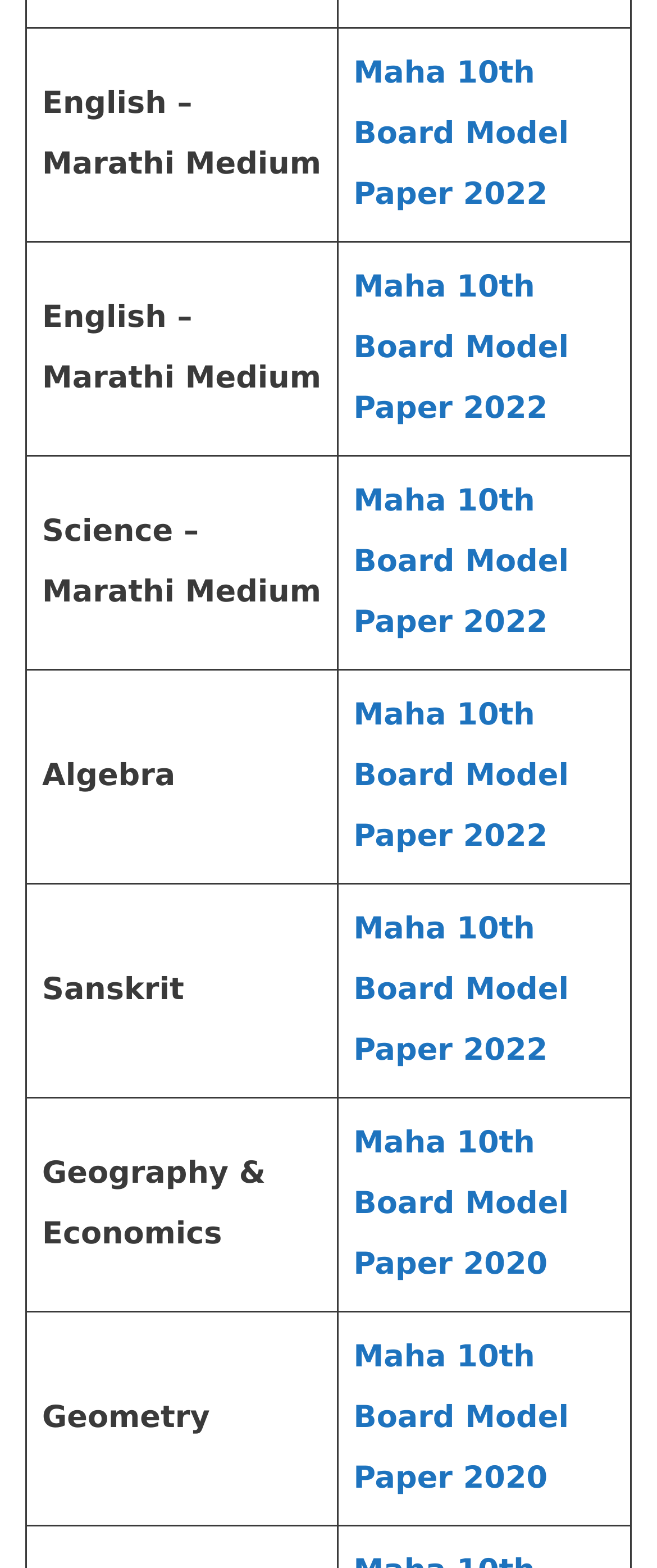Look at the image and answer the question in detail:
What is the subject of the fifth row?

The fifth row contains two grid cells, the first one is 'Geography & Economics' and the second one is 'Maha 10th Board Model Paper 2020', so the subject of the fifth row is Geography & Economics.